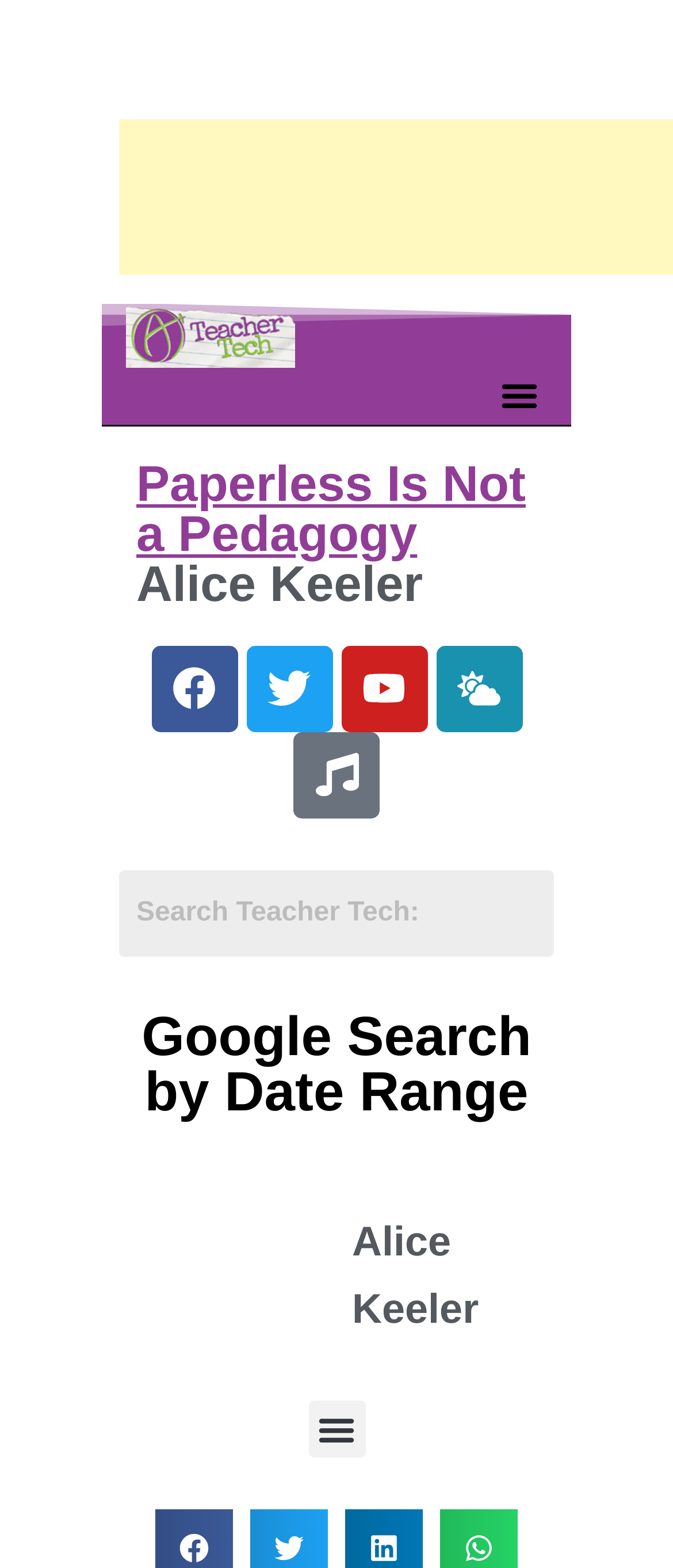Locate the bounding box coordinates of the clickable area needed to fulfill the instruction: "Search within a specific date range".

[0.177, 0.555, 0.823, 0.61]